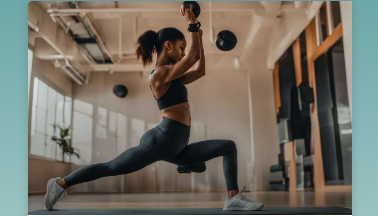What is the woman holding? Based on the image, give a response in one word or a short phrase.

dumbbells